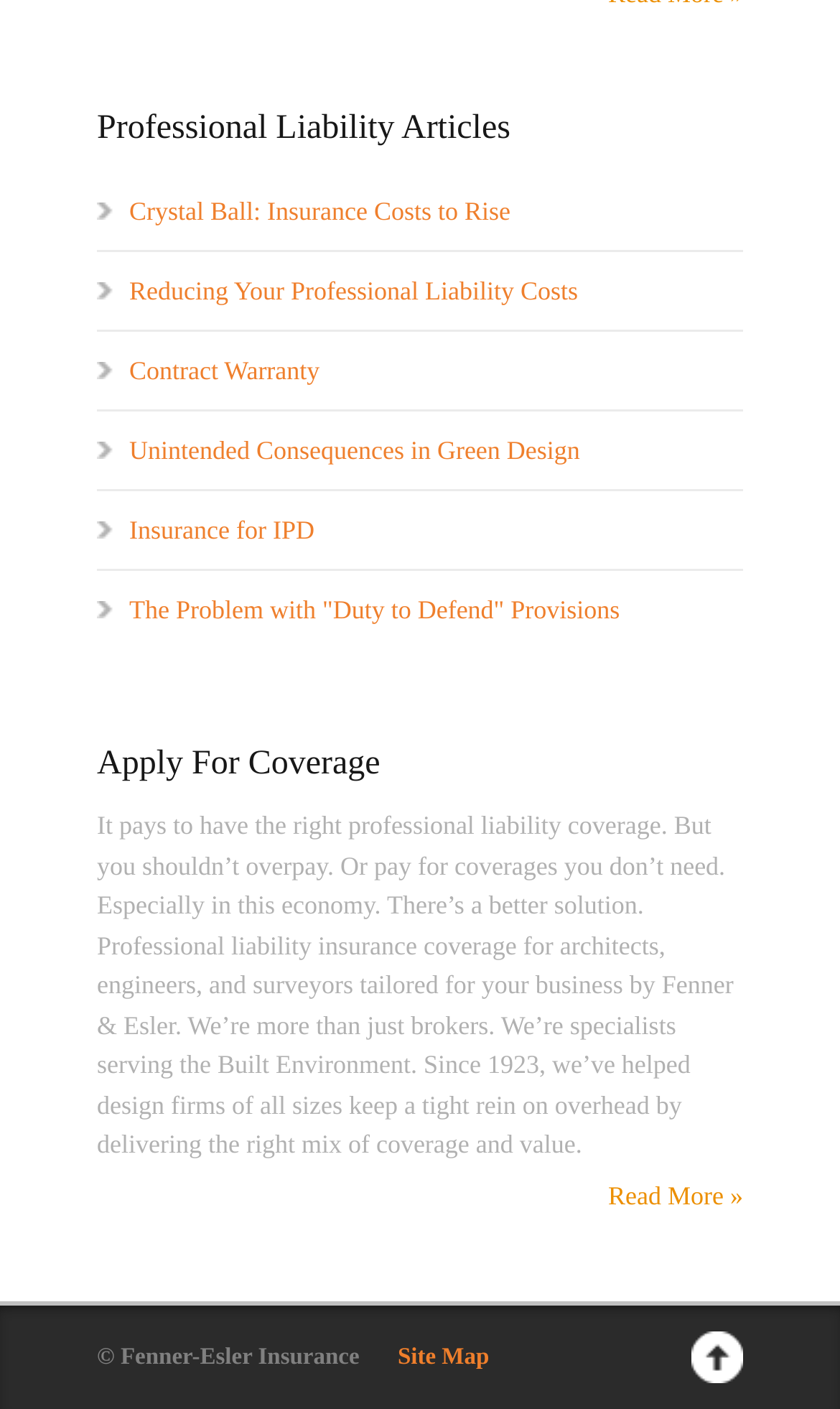Find the bounding box coordinates for the element described here: "Read More »".

[0.724, 0.837, 0.885, 0.859]